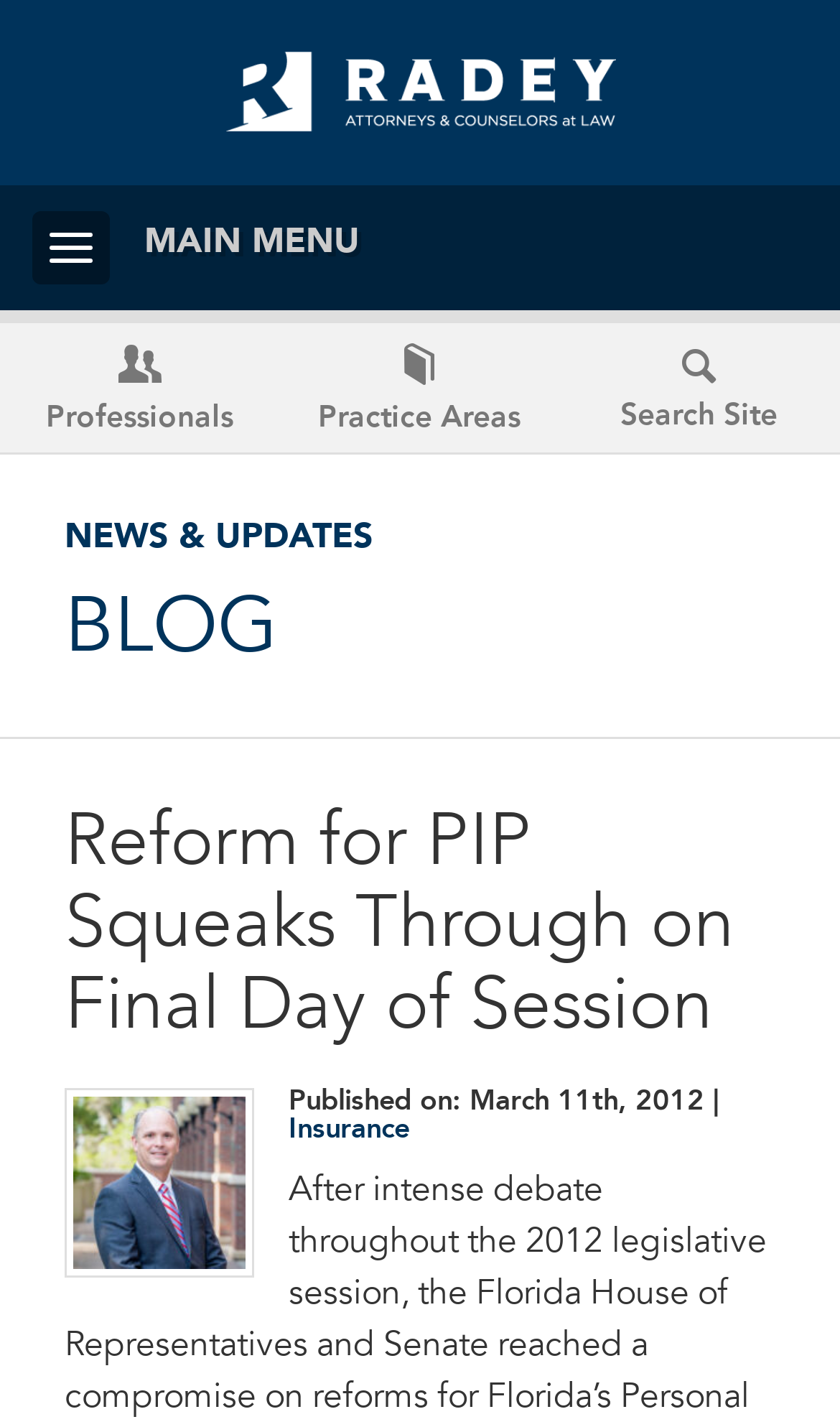Mark the bounding box of the element that matches the following description: "Insurance".

[0.344, 0.782, 0.487, 0.802]